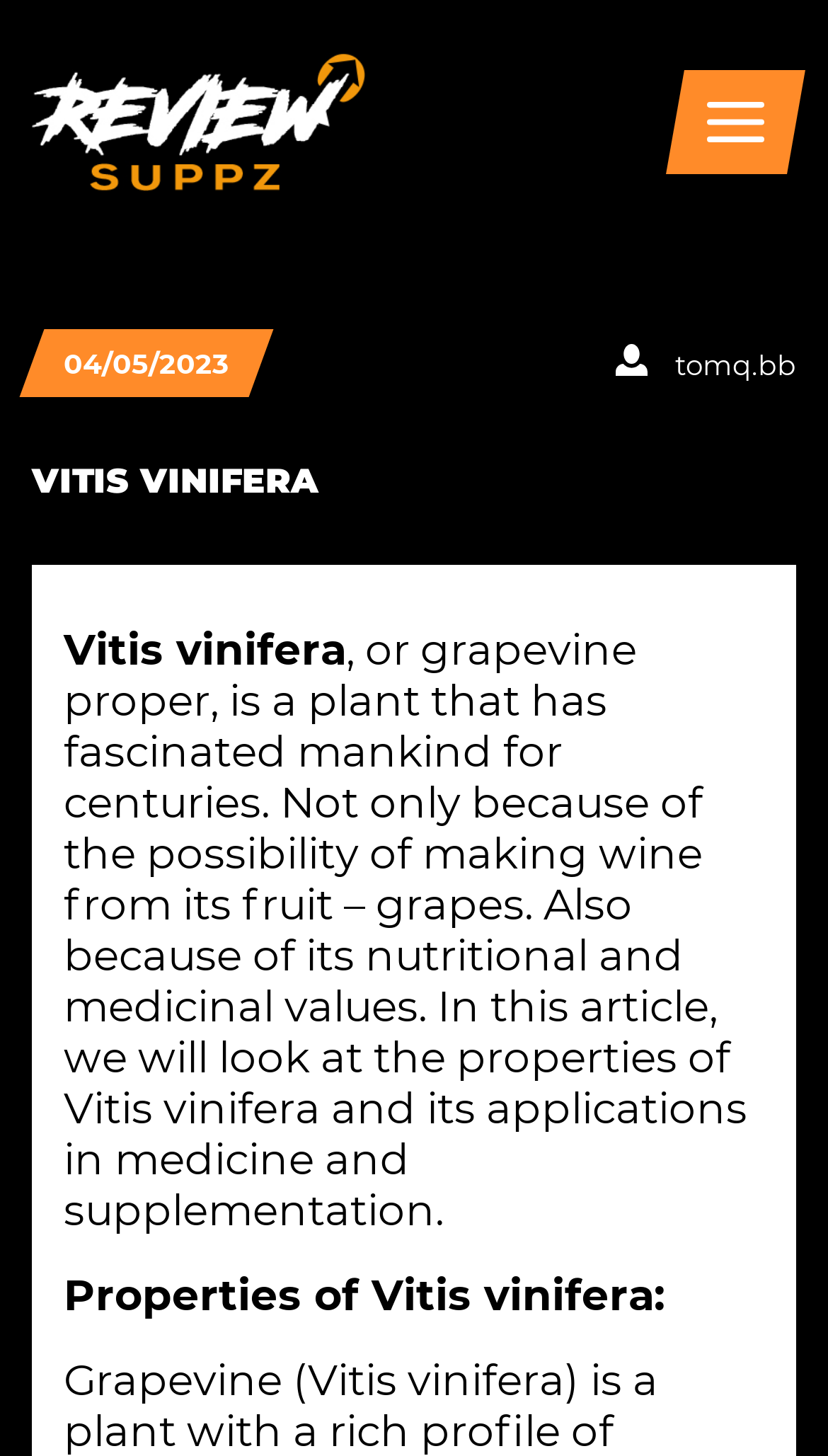Detail the various sections and features present on the webpage.

The webpage is about Vitis vinifera, also known as grapevine. At the top left corner, there is a link to "Reviewsuppz.com" accompanied by an image with the same name. On the top right corner, there is another link with a timestamp "04/05/2023" and a username "tomq.bb" next to it. 

Below the top links, there is a prominent heading "VITIS VINIFERA" that spans across the page. Underneath the heading, there is a brief introduction to Vitis vinifera, describing it as a plant with nutritional and medicinal values, and mentioning its application in making wine. 

Further down, there is a subheading "Properties of Vitis vinifera:" that precedes the main content of the article. The article appears to be a detailed review or discussion about the properties and applications of Vitis vinifera in medicine and supplementation.